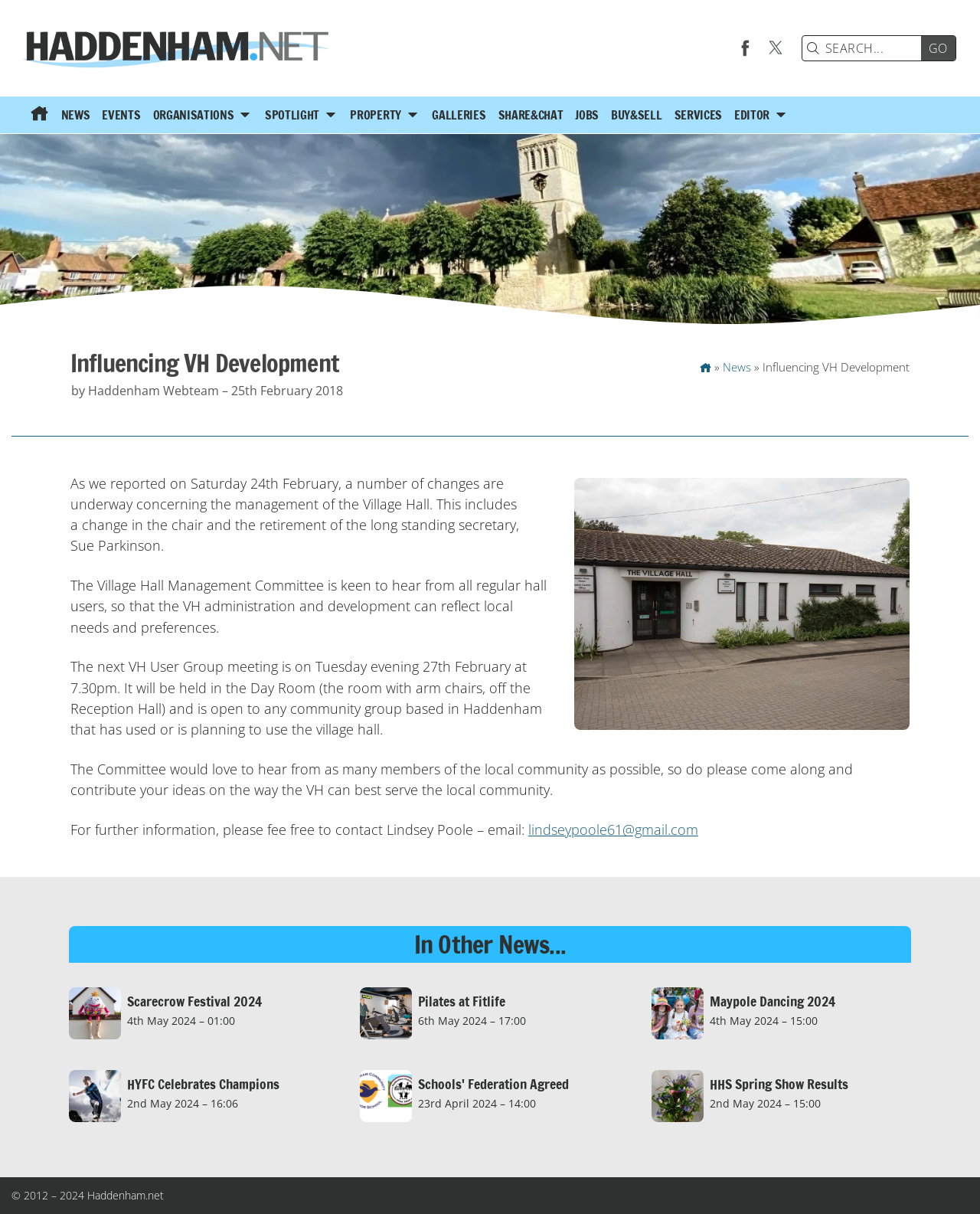Respond to the question with just a single word or phrase: 
How many images are on the webpage?

7